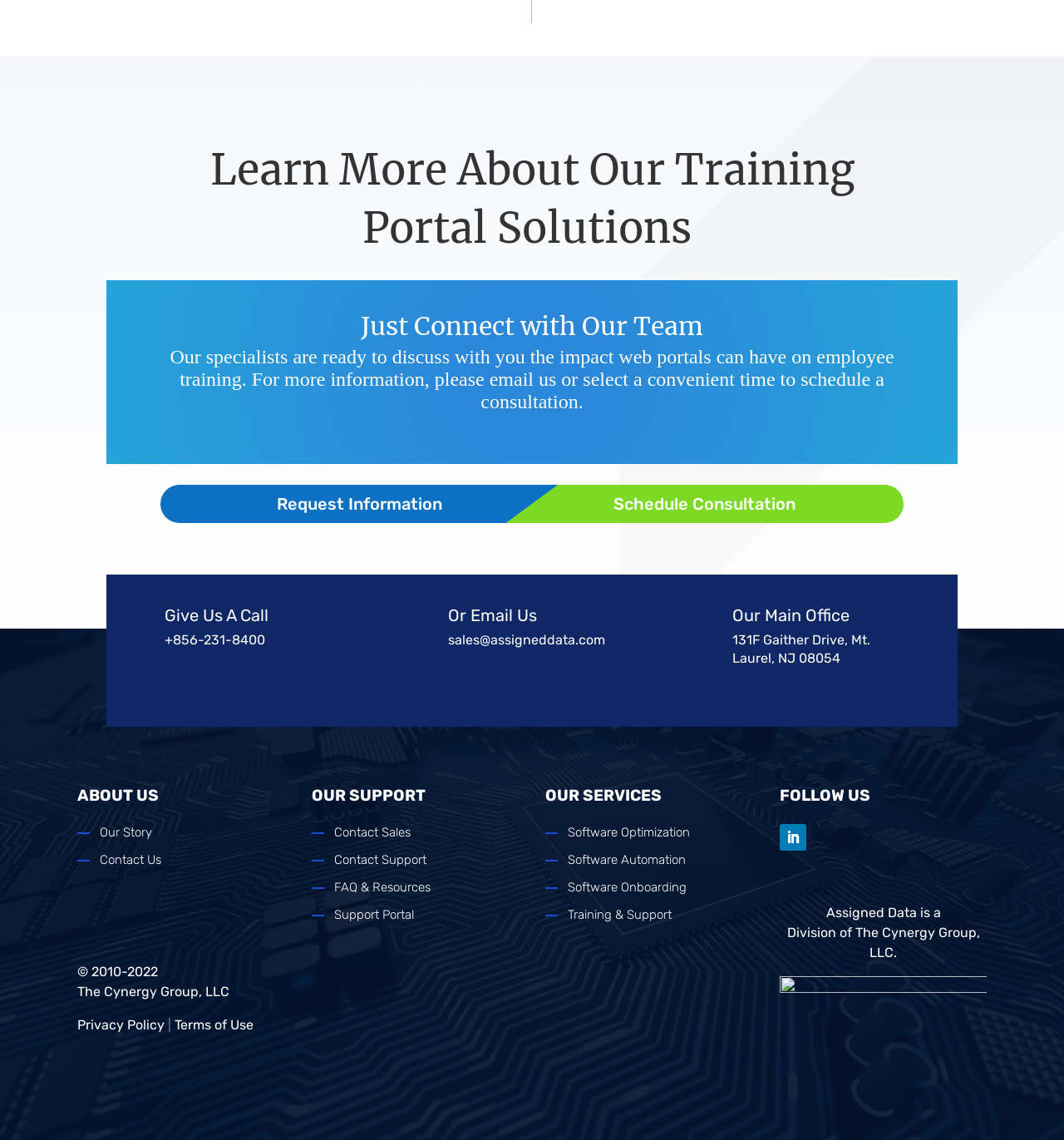Determine the bounding box coordinates for the area that should be clicked to carry out the following instruction: "Learn more about training portal solutions".

[0.188, 0.124, 0.812, 0.233]